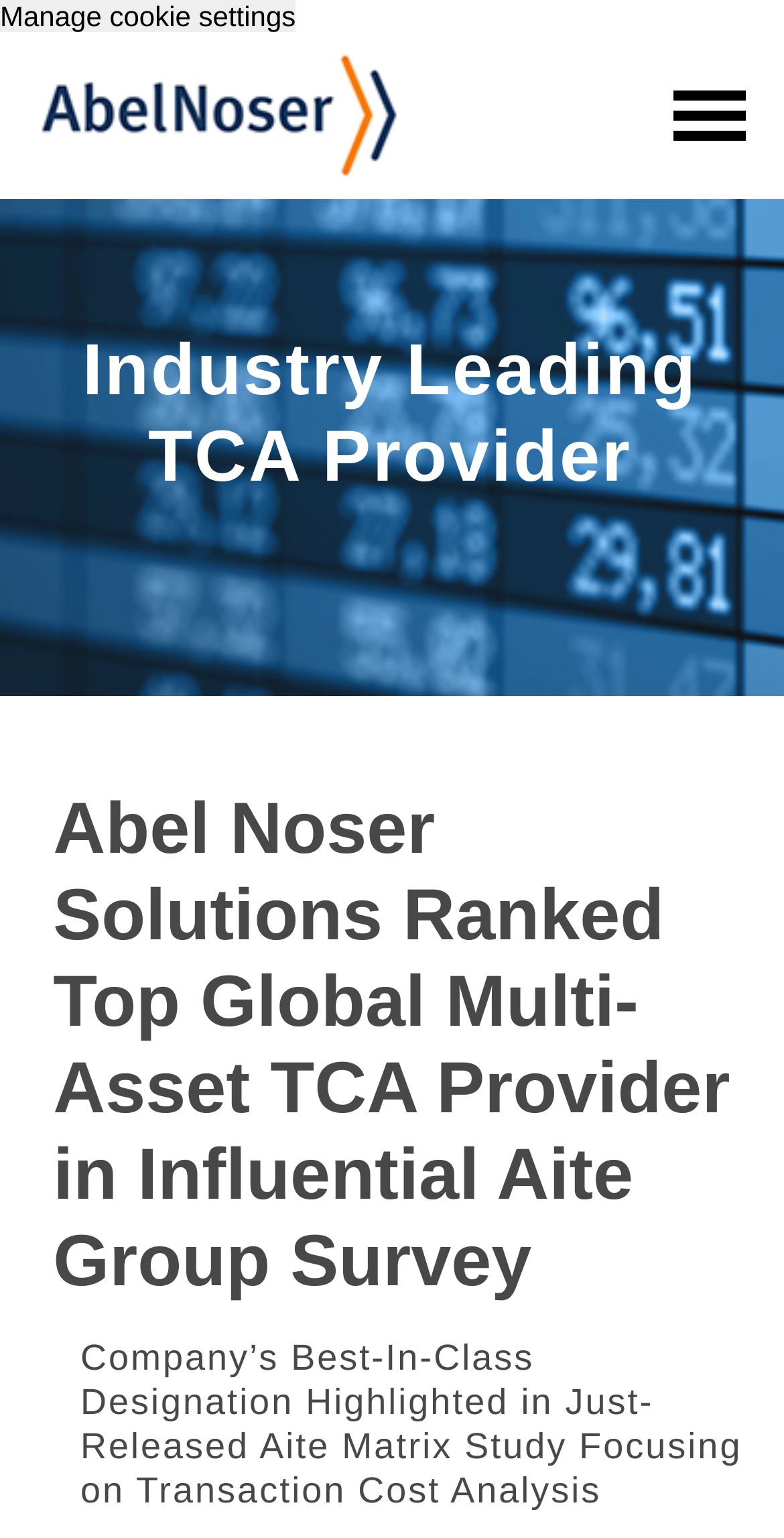Provide the bounding box coordinates of the HTML element this sentence describes: "Manage cookie settings".

[0.0, 0.0, 0.377, 0.021]